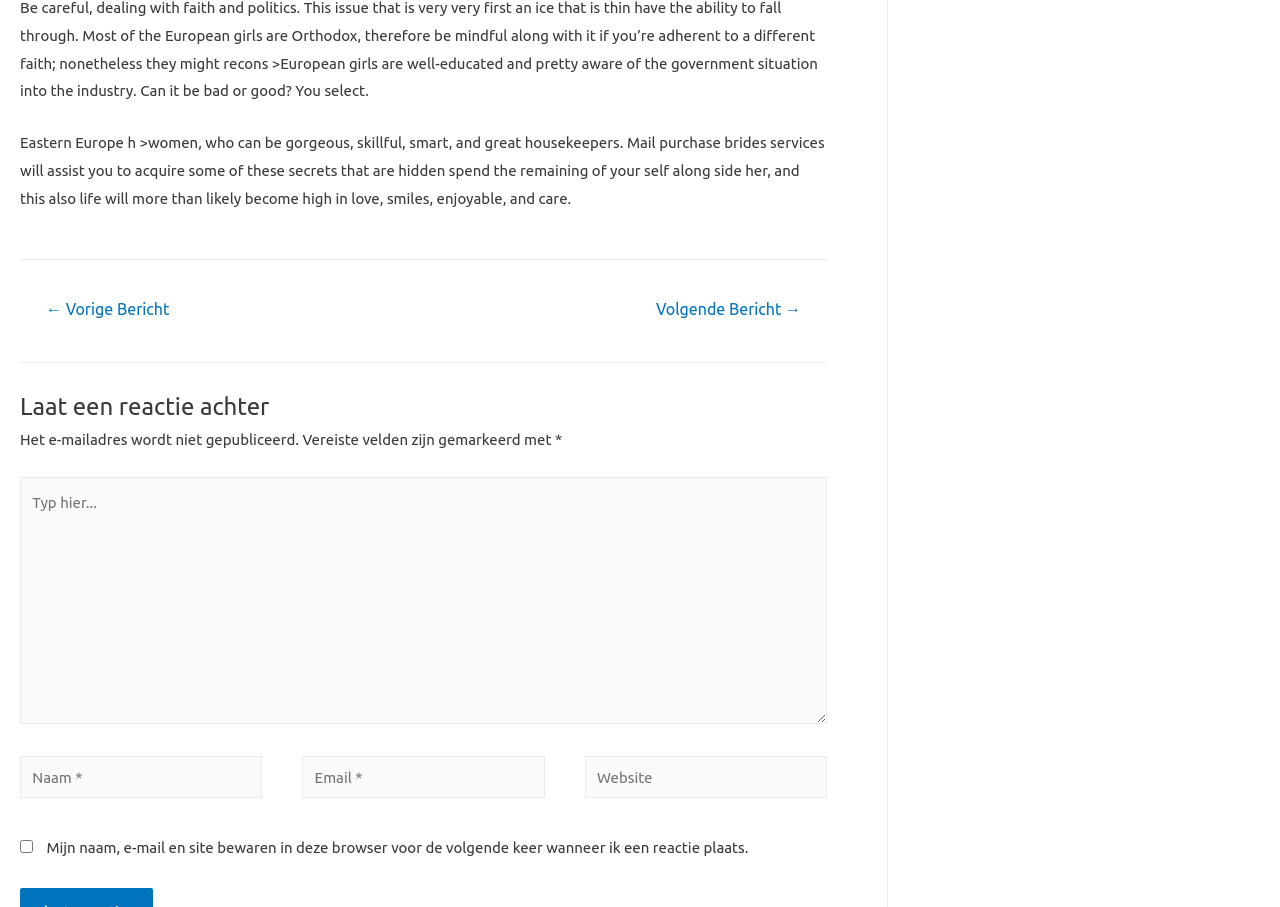Provide the bounding box coordinates of the HTML element described by the text: "Volgende Bericht →".

[0.494, 0.322, 0.645, 0.363]